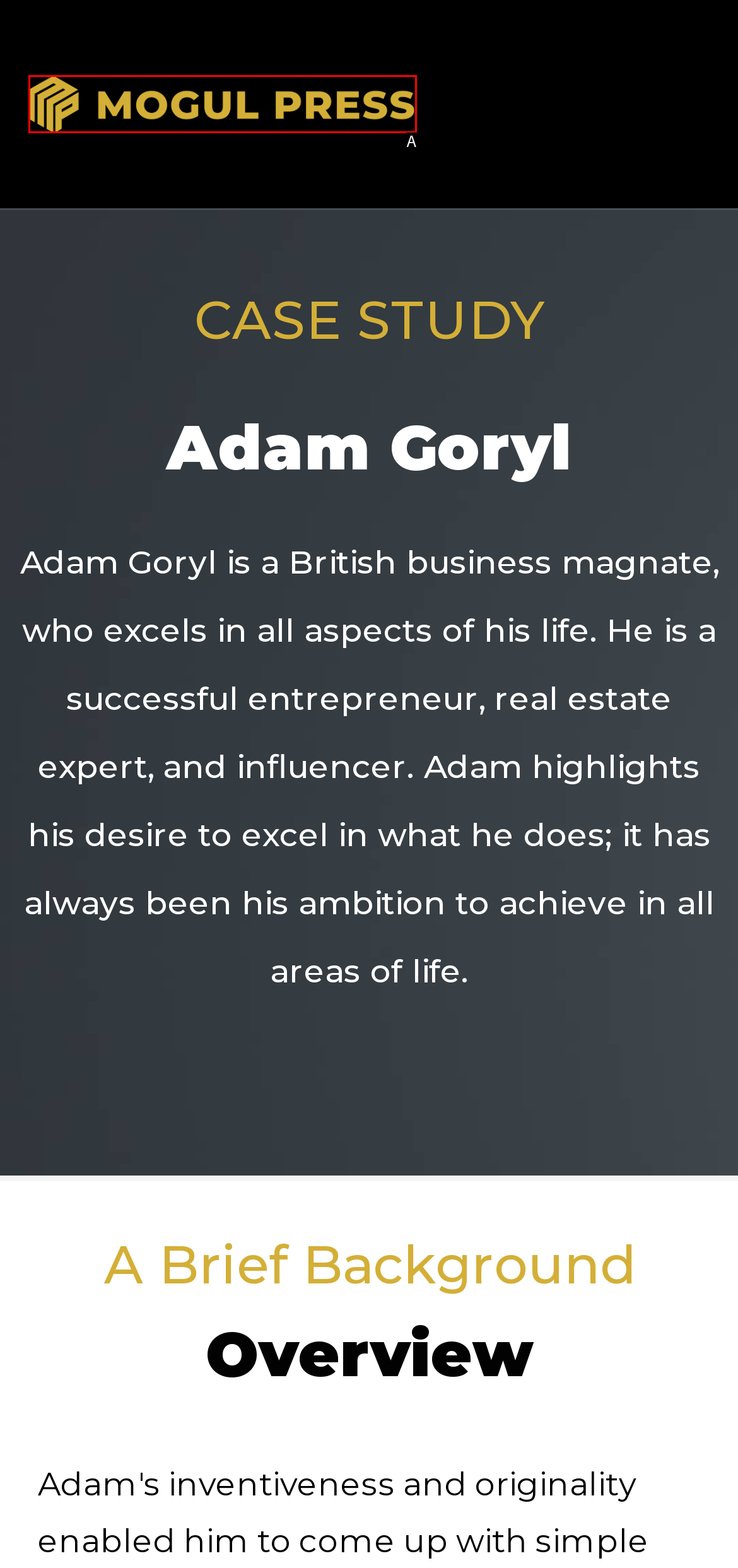Identify the bounding box that corresponds to: title="Mogul Press"
Respond with the letter of the correct option from the provided choices.

A